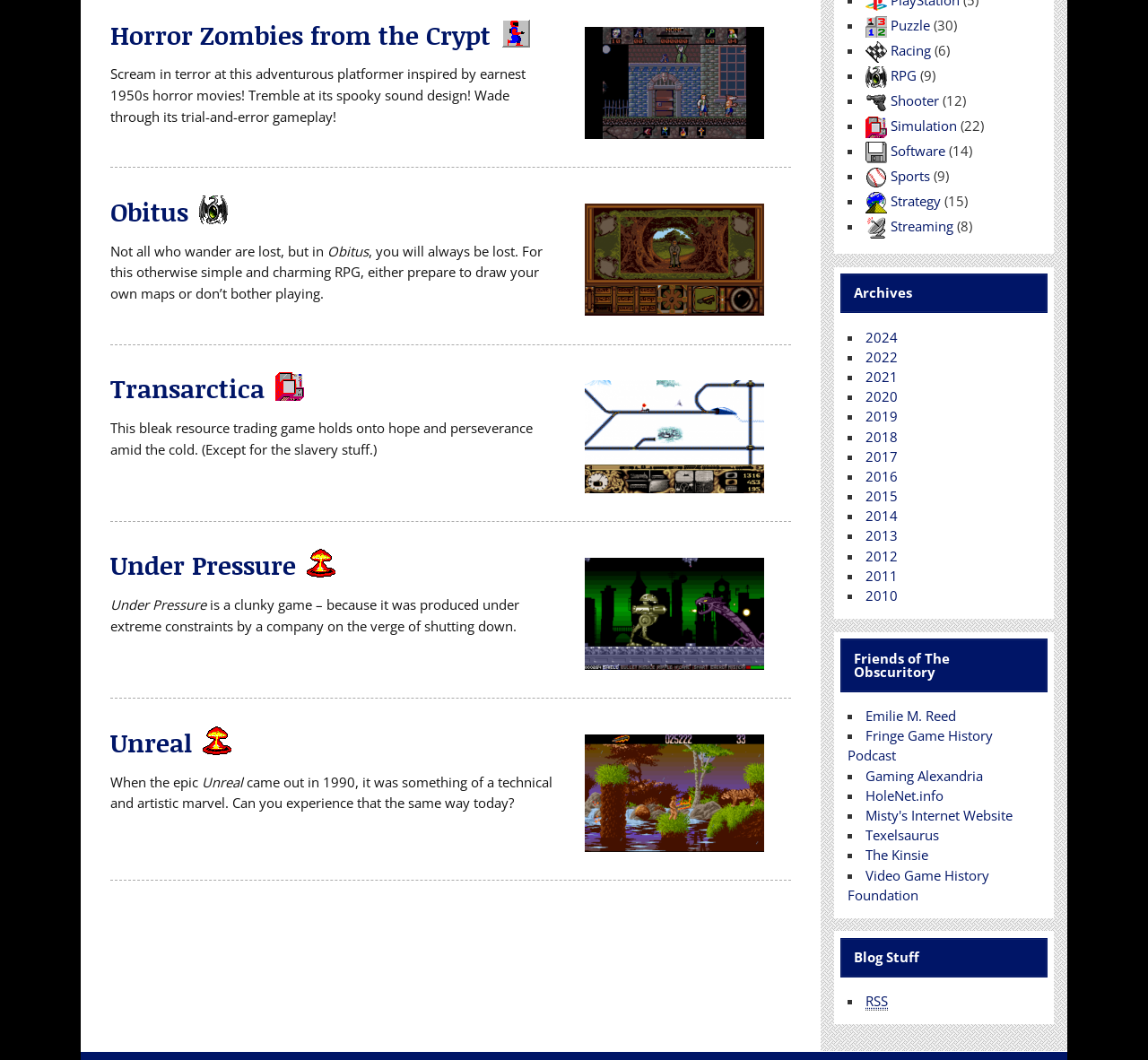Given the description "The Kinsie", provide the bounding box coordinates of the corresponding UI element.

[0.754, 0.798, 0.809, 0.815]